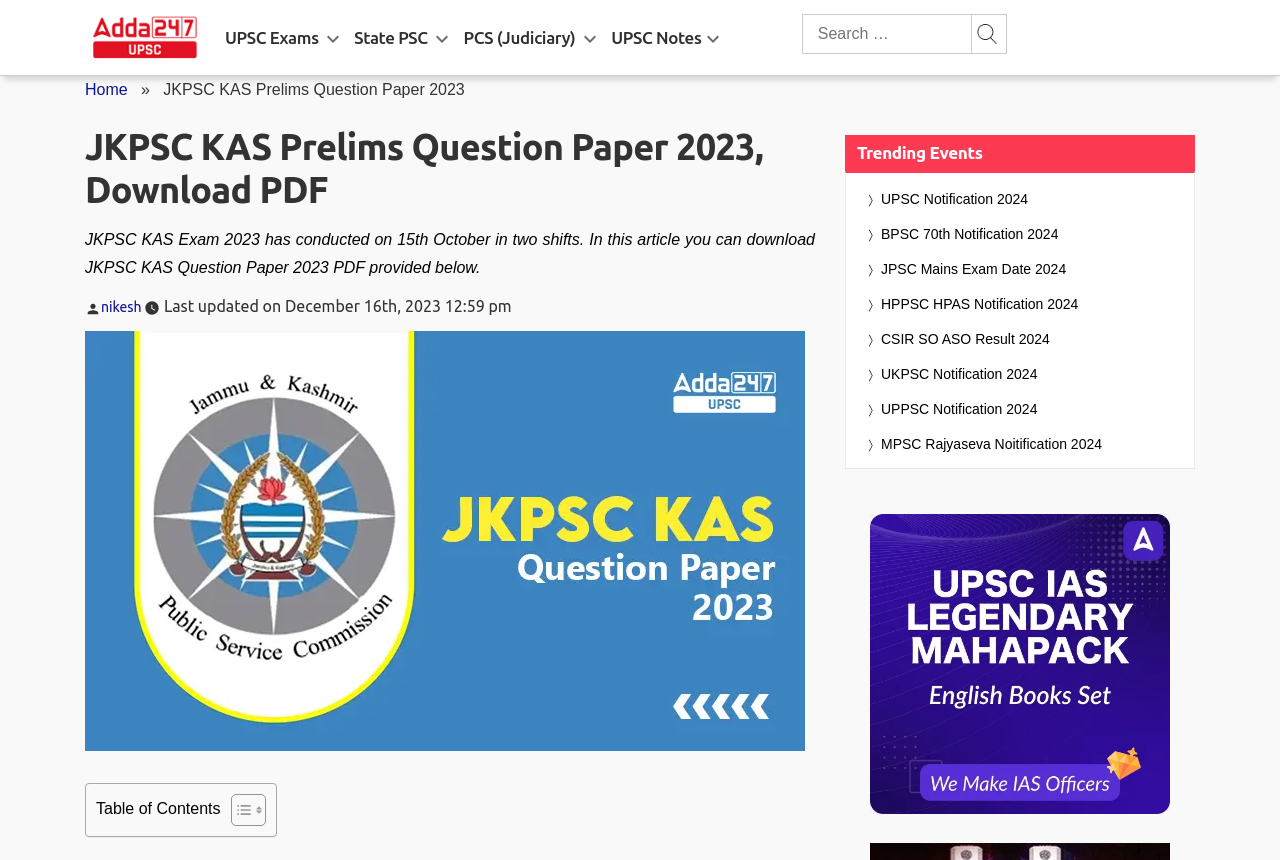Indicate the bounding box coordinates of the element that needs to be clicked to satisfy the following instruction: "View trending events". The coordinates should be four float numbers between 0 and 1, i.e., [left, top, right, bottom].

[0.66, 0.157, 0.934, 0.199]